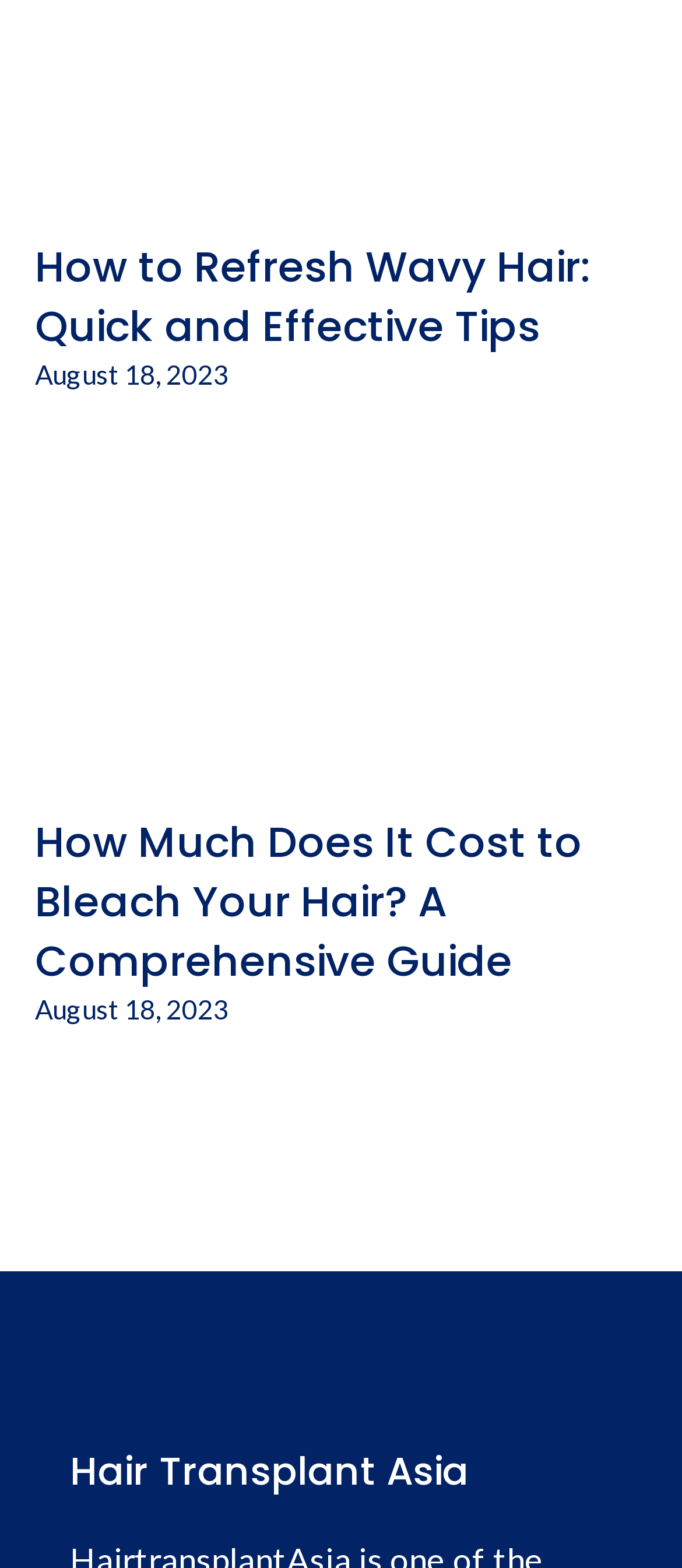What is the topic of the first article?
Based on the image, provide a one-word or brief-phrase response.

Bleaching hair